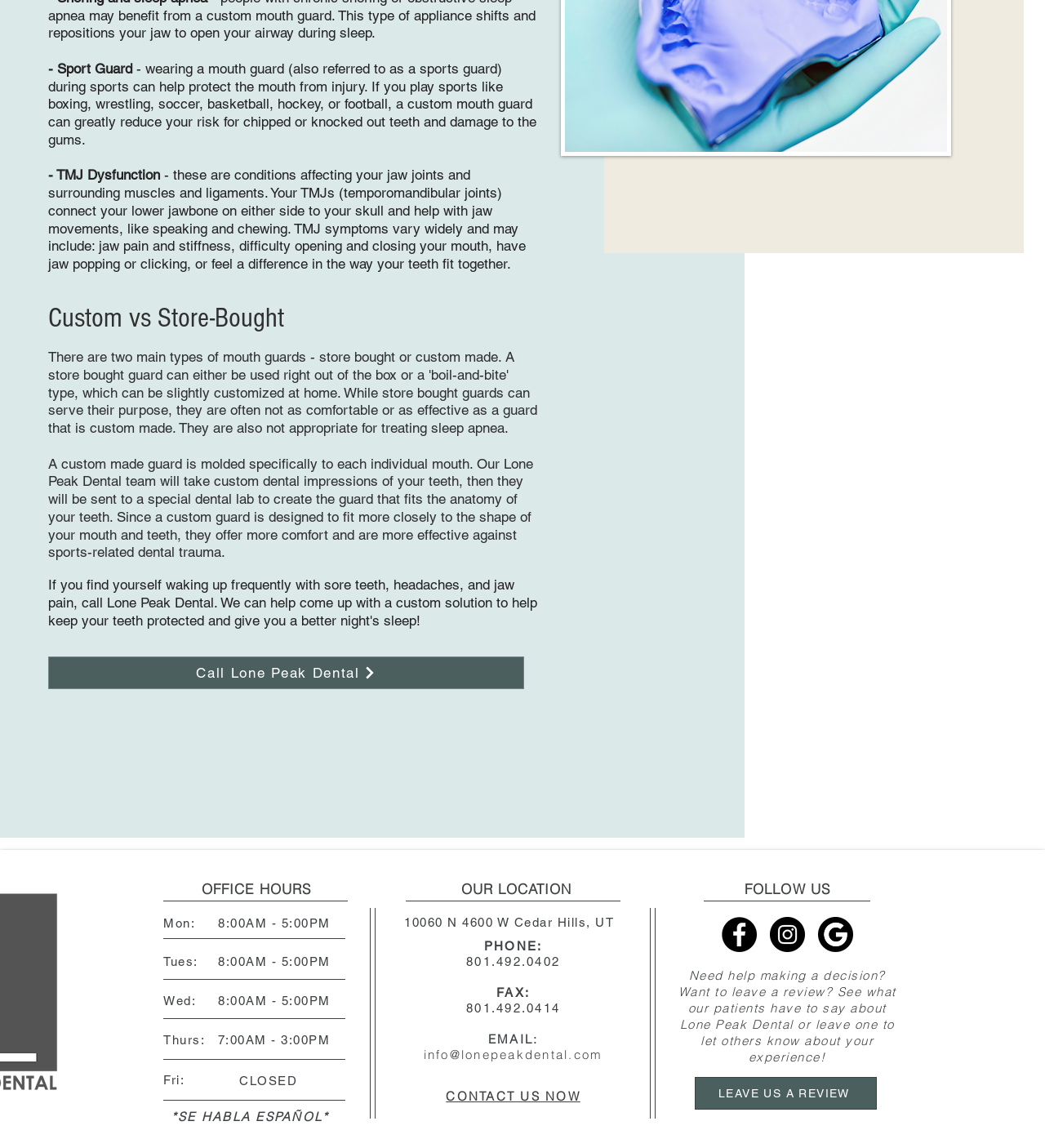Give the bounding box coordinates for the element described by: "CONTACT US NOW".

[0.427, 0.95, 0.555, 0.962]